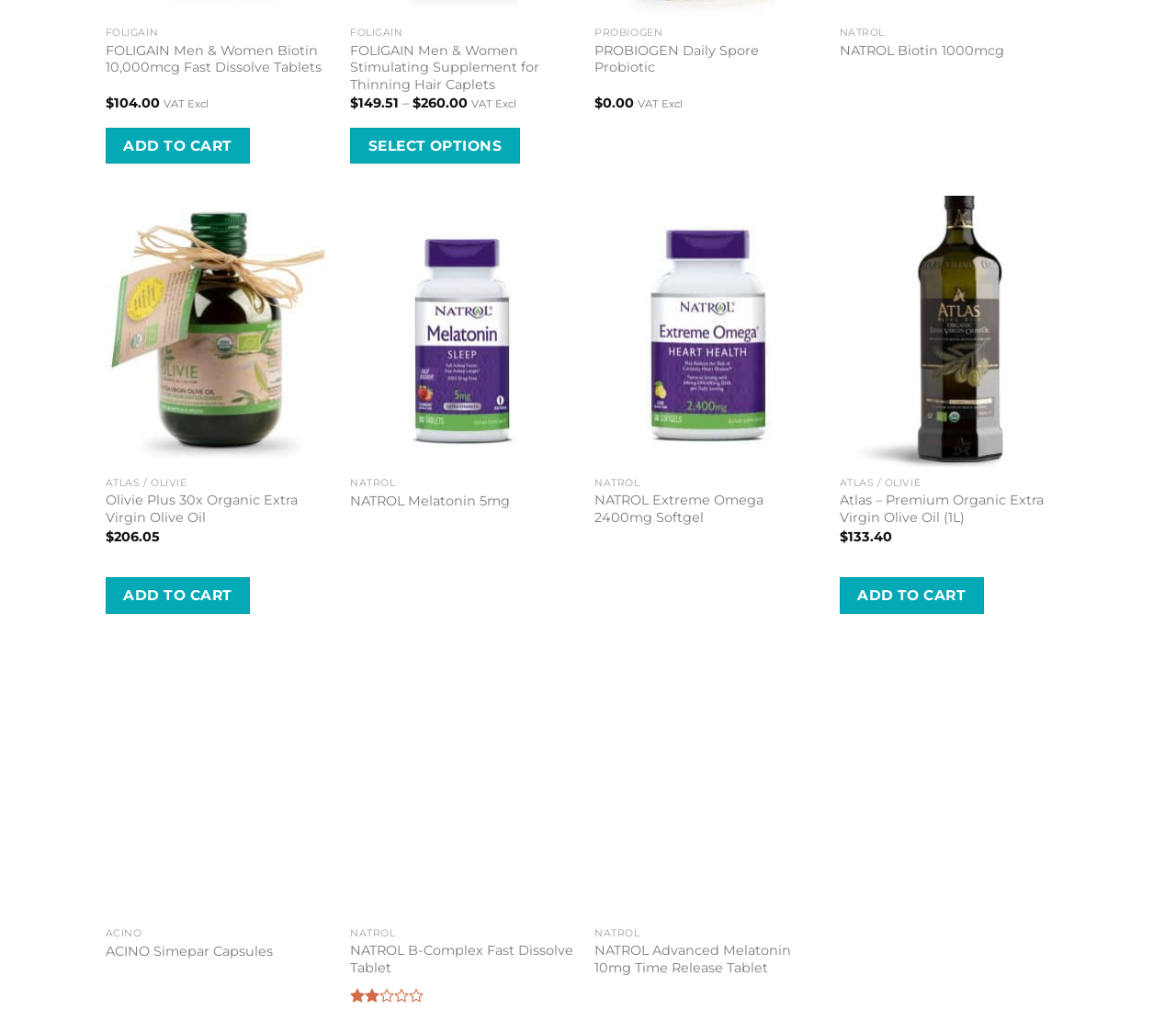Determine the bounding box coordinates for the area that should be clicked to carry out the following instruction: "Select options for 'FOLIGAIN Men & Women Stimulating Supplement for Thinning Hair Caplets'".

[0.298, 0.123, 0.442, 0.158]